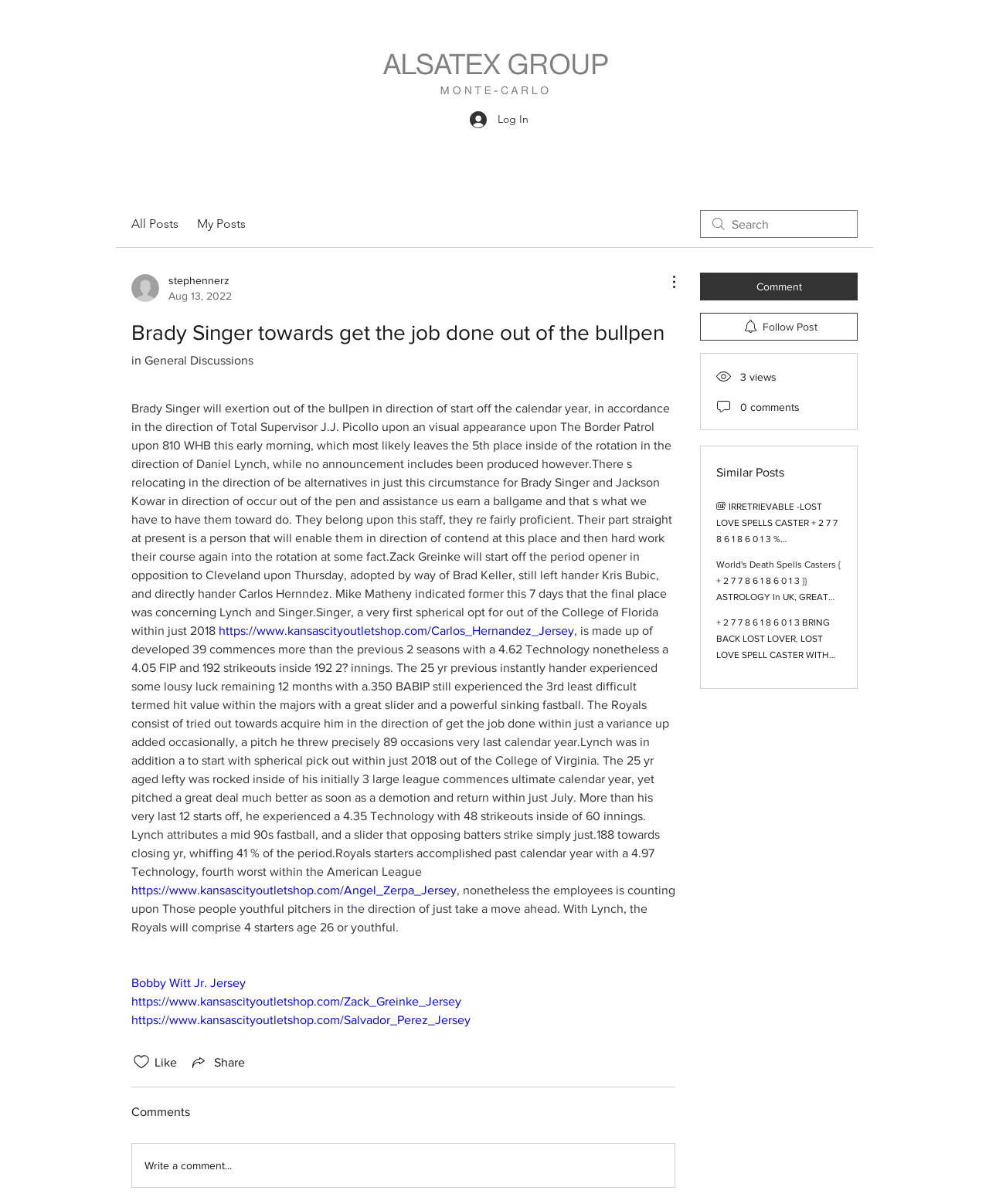Create a detailed narrative of the webpage’s visual and textual elements.

This webpage is about Brady Singer, a baseball player, and his role in the upcoming season. At the top of the page, there is a logo of ALSATEX and a login button. Below the logo, there are several links, including "All Posts", "My Posts", and a search bar. 

The main content of the page is an article about Brady Singer, which takes up most of the page. The article has a heading "Brady Singer towards get the job done out of the bullpen" and is written by "stephennerz" on August 13, 2022. The article discusses how Brady Singer will be working out of the bullpen to start the year, and how this might affect the team's rotation. There are several links to jerseys of other baseball players, such as Carlos Hernandez, Angel Zerpa, and Bobby Witt Jr., within the article.

Below the article, there are several buttons, including "More Actions", "Likes", and "Share via link". There is also a section for comments, where users can write and post their comments. Additionally, there are buttons to comment, follow the post, and view similar posts. The page also displays the number of views and comments on the post. Finally, there are several links to other posts, including ones about lost love spells and psychic healers, which seem unrelated to the main topic of the page.